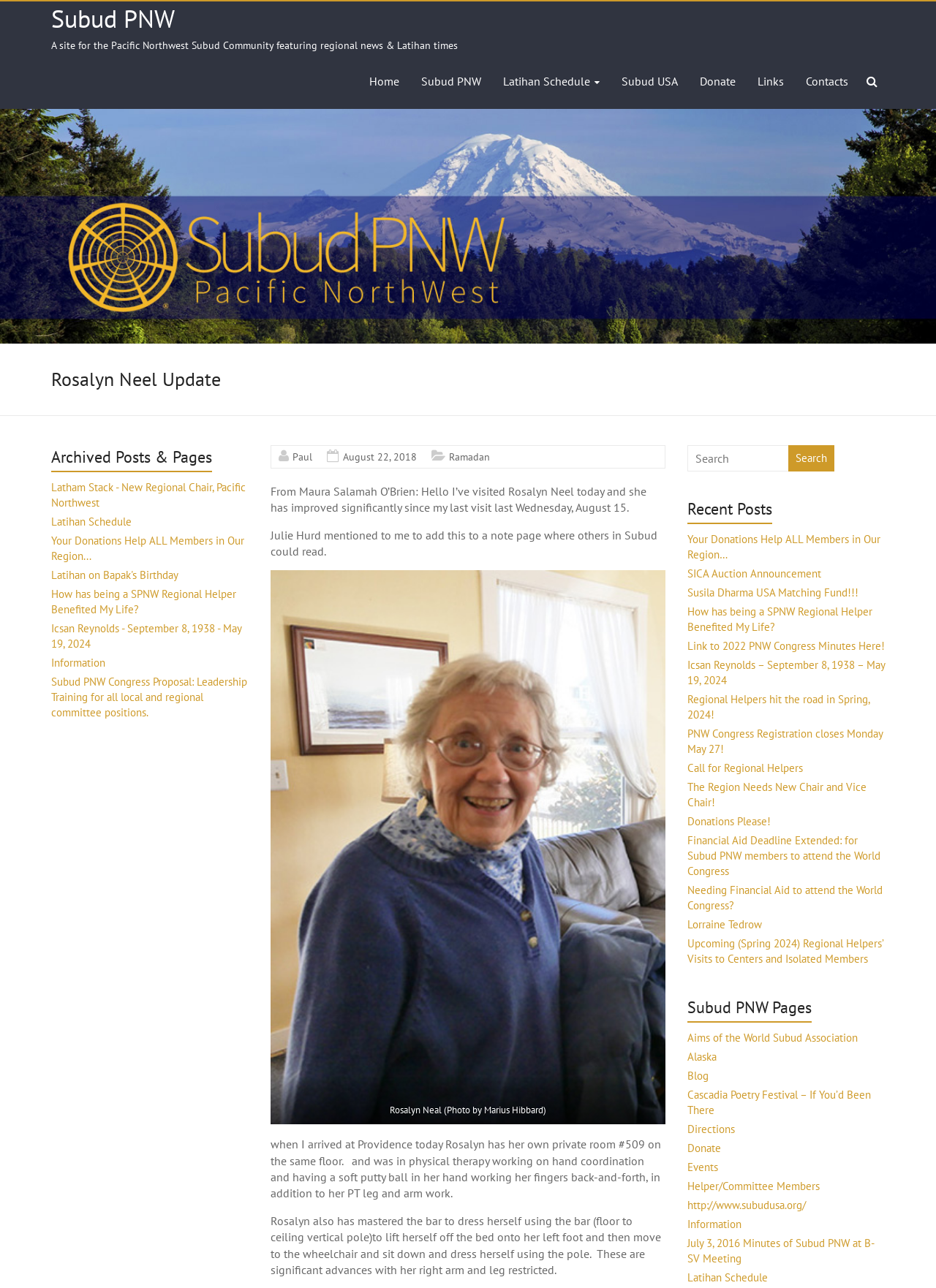Refer to the image and provide an in-depth answer to the question:
What is the name of the organization mentioned on the webpage?

Based on the webpage content, specifically the heading element with the text 'Subud PNW' and the link elements with the text 'Subud PNW', we can determine that the name of the organization mentioned on the webpage is Subud PNW.